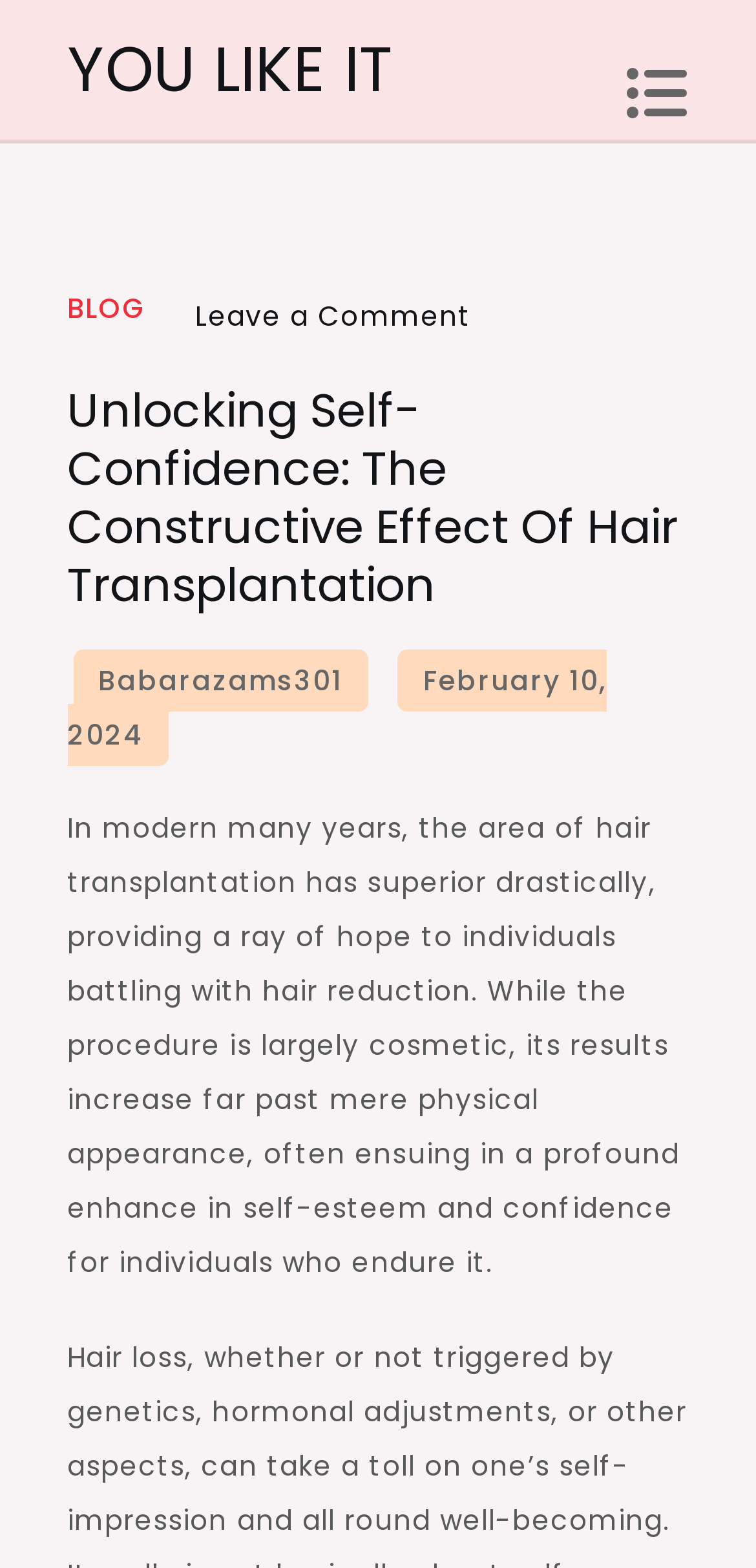Give the bounding box coordinates for the element described by: "February 10, 2024".

[0.088, 0.414, 0.802, 0.488]